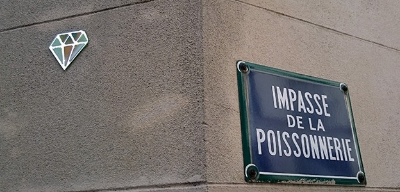Generate a detailed narrative of the image.

The image captures a unique piece of street art featuring a diamond-shaped mirror mounted on a wall, situated at the corner of Impasse de la Poissonnerie in the Marais district of Paris. The vibrant diamond design, intricately crafted, adds a playful touch to the urban landscape, catching the eye of passersby. Below, a classic street sign reads "IMPASSE DE LA POISSONNERIE," indicating the street's name. This location blends historical charm with modern artistic expression, reflecting the creative spirit of the neighborhood.